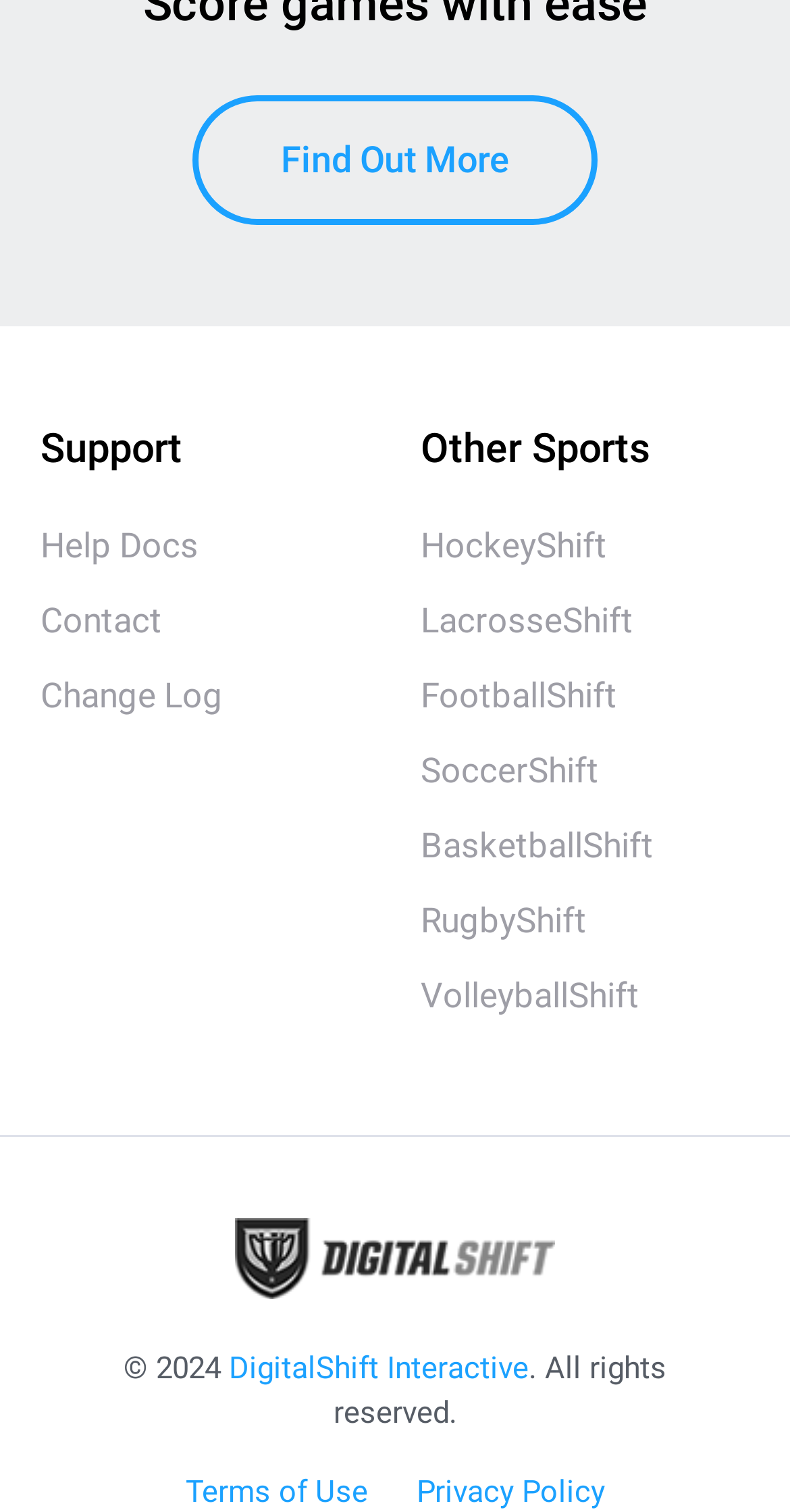What is the copyright year mentioned at the bottom of the page?
Refer to the image and provide a one-word or short phrase answer.

2024